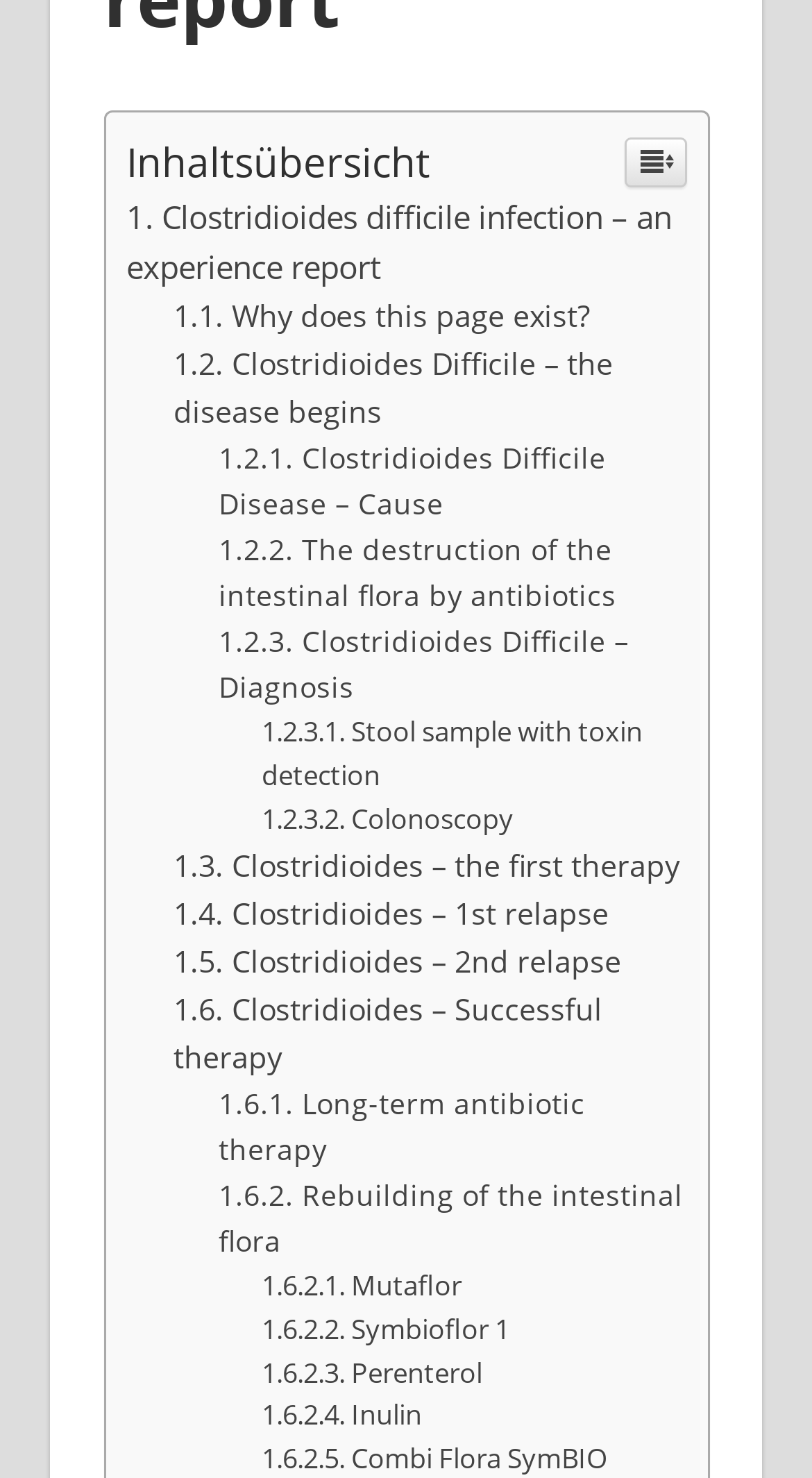What is the last product mentioned on this webpage?
Observe the image and answer the question with a one-word or short phrase response.

Combi Flora SymBIO